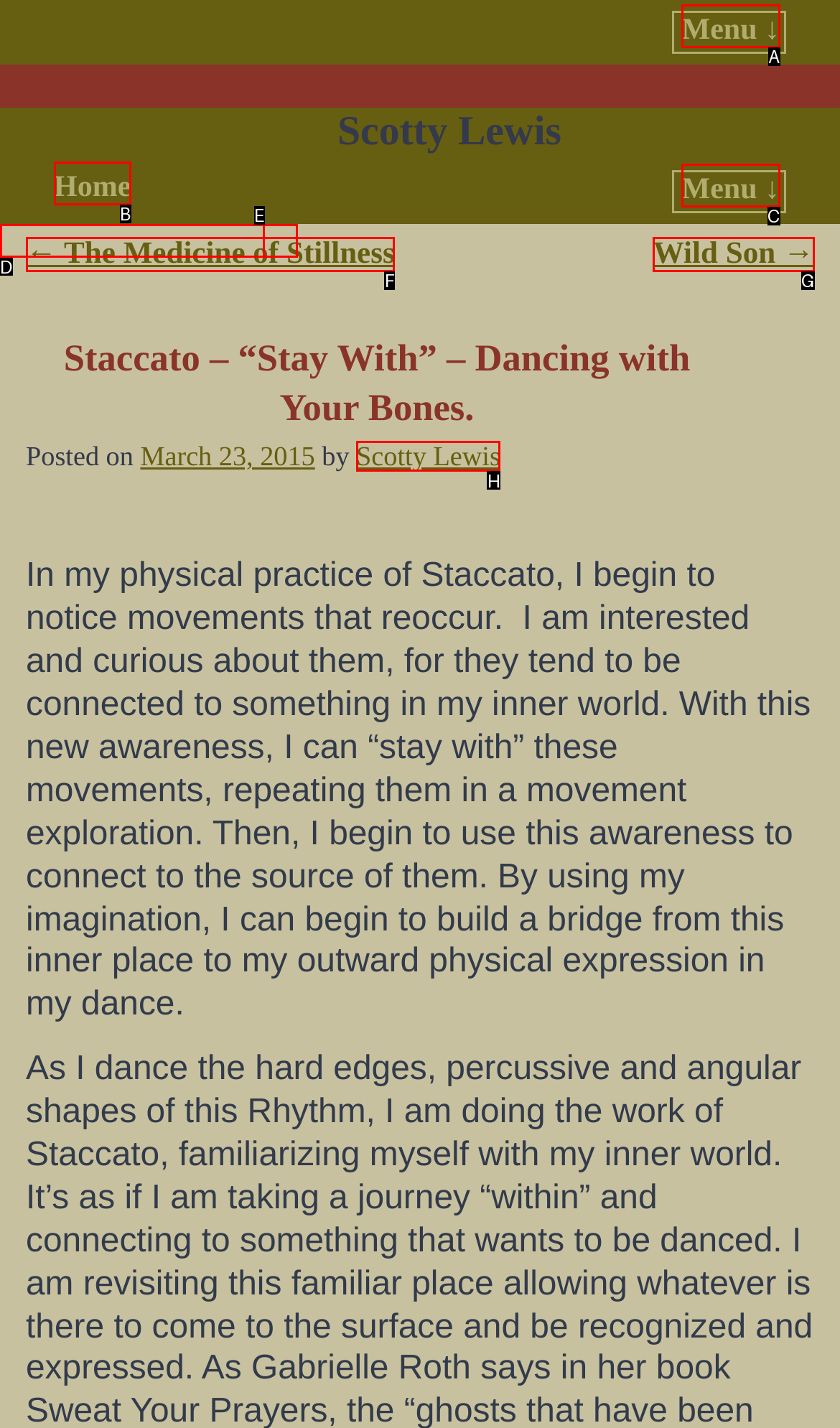Based on the description parent_node: Chad Haefele, identify the most suitable HTML element from the options. Provide your answer as the corresponding letter.

None